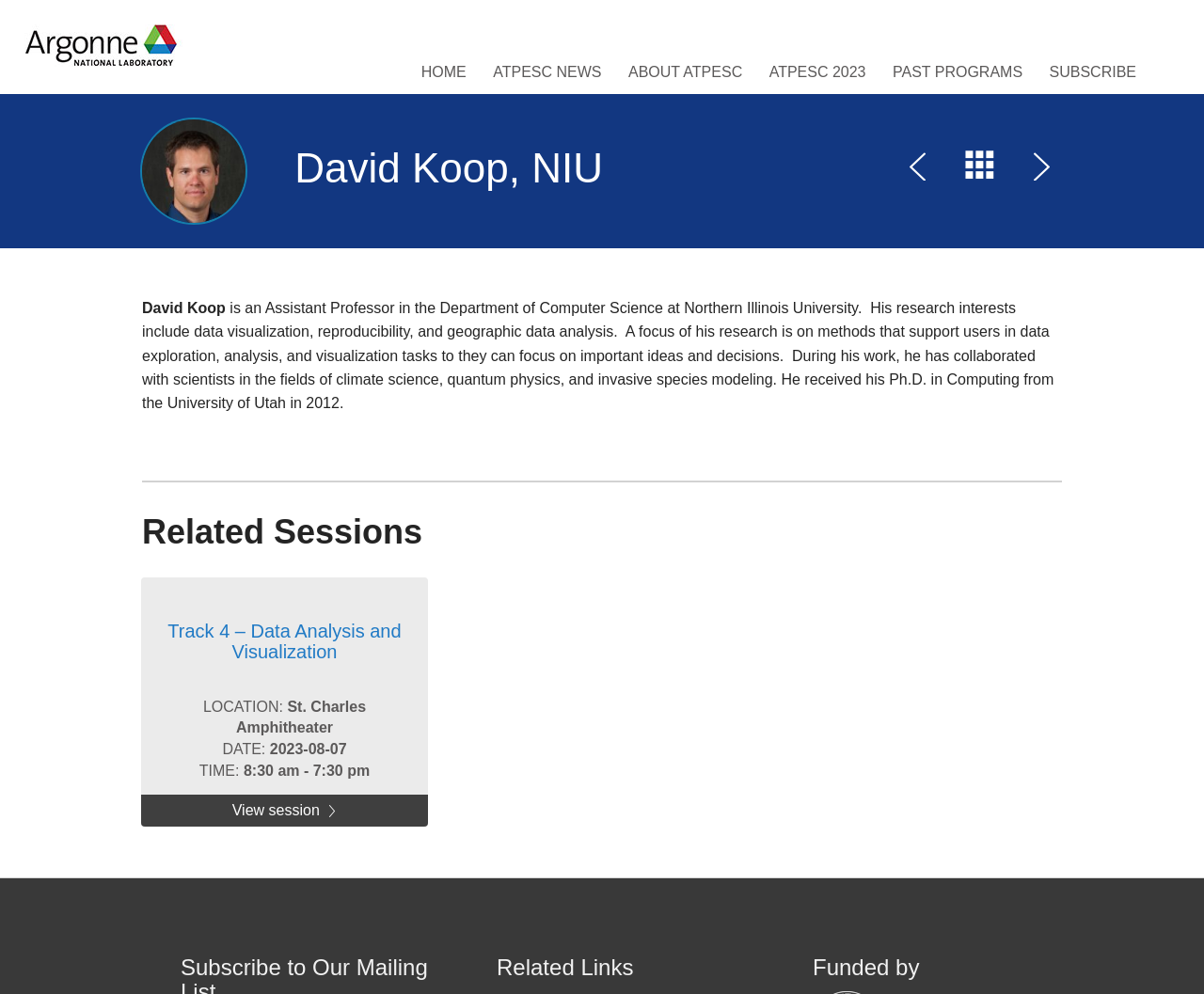What is the department of David Koop at Northern Illinois University?
From the image, respond using a single word or phrase.

Computer Science